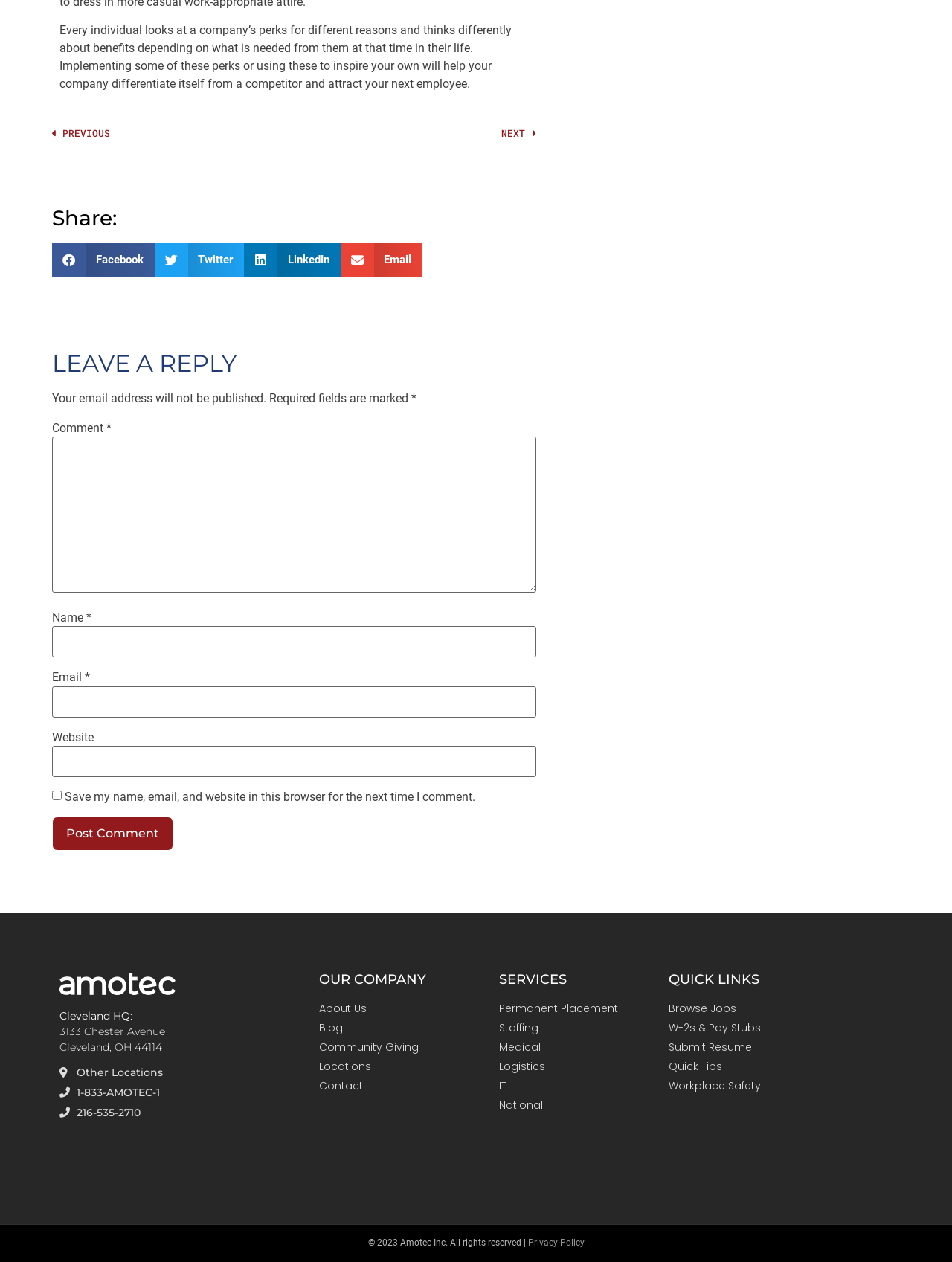What is the main topic of the article?
Provide a thorough and detailed answer to the question.

The main topic of the article is about company perks, as indicated by the static text 'Every individual looks at a company’s perks for different reasons and thinks differently about benefits depending on what is needed from them at that time in their life.'